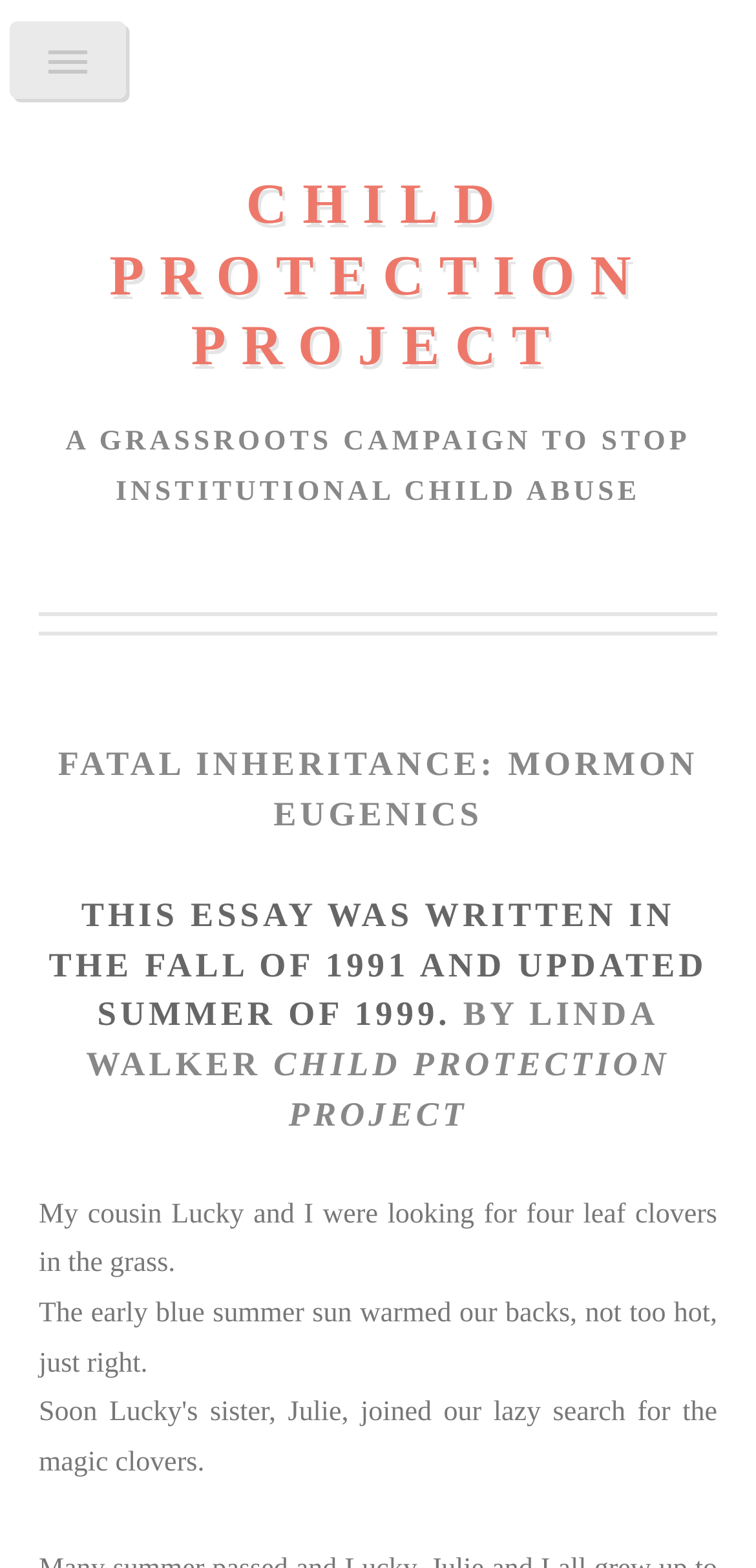What is the weather like in the scene? Look at the image and give a one-word or short phrase answer.

Warm